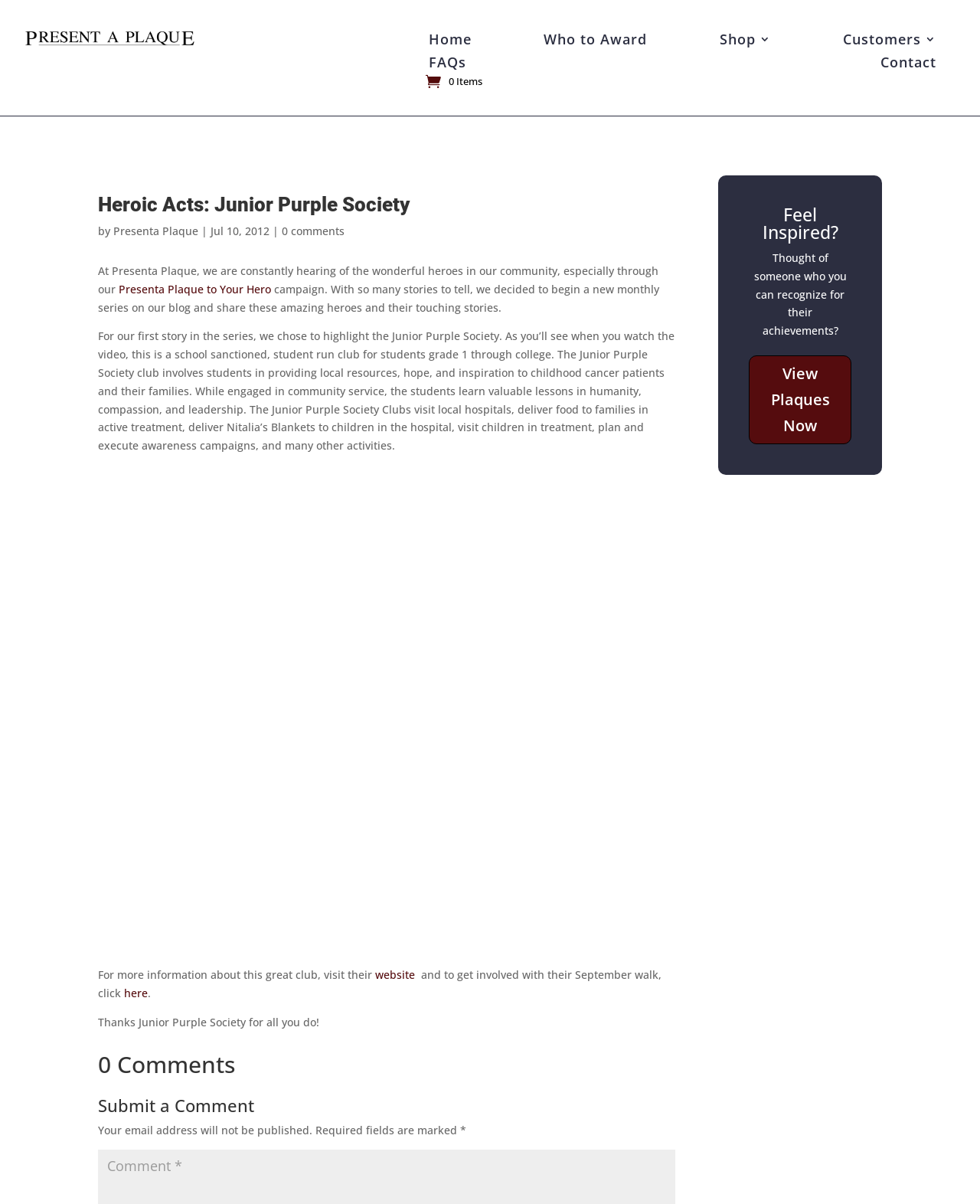What is the text that encourages users to recognize someone for their achievements?
Please provide a single word or phrase in response based on the screenshot.

Feel Inspired?